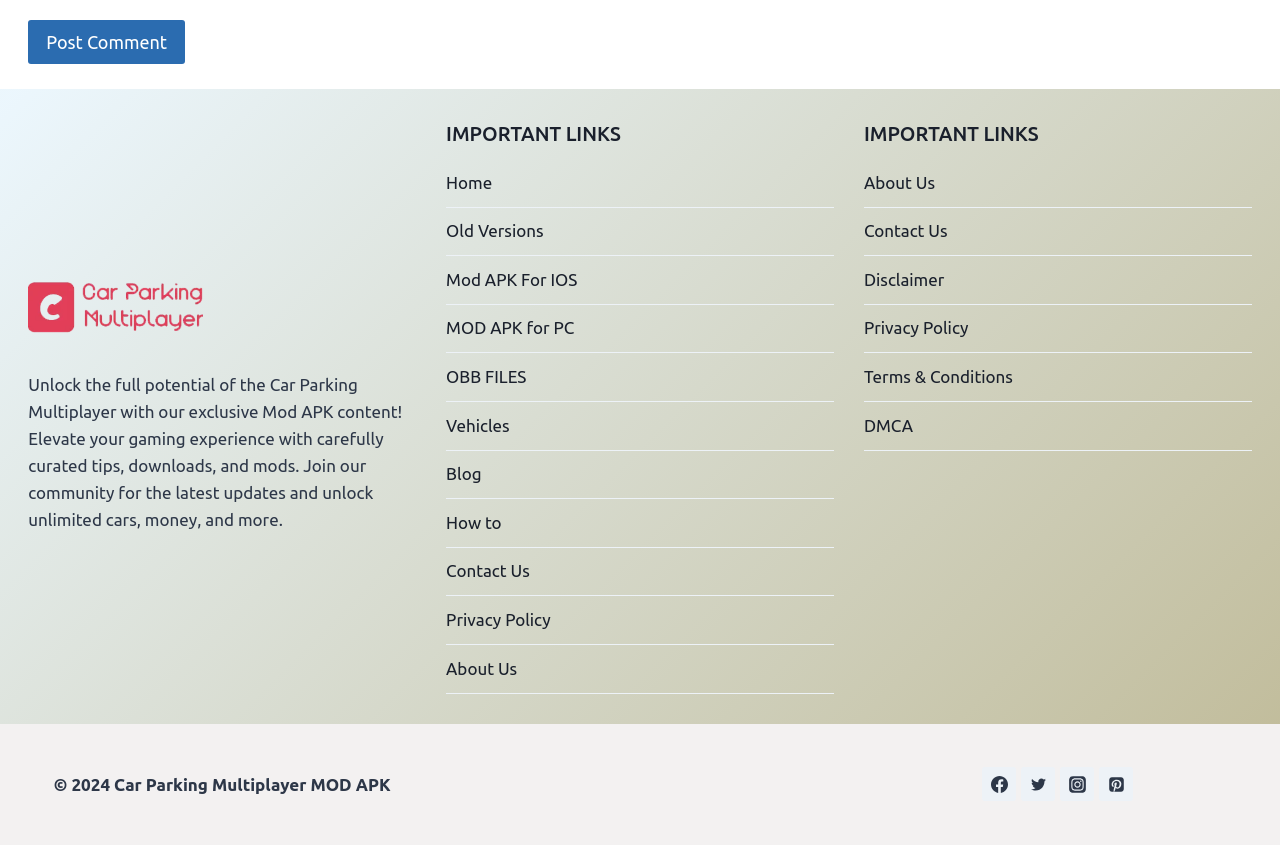How many links are there under the 'IMPORTANT LINKS' heading?
Using the image as a reference, answer the question with a short word or phrase.

14